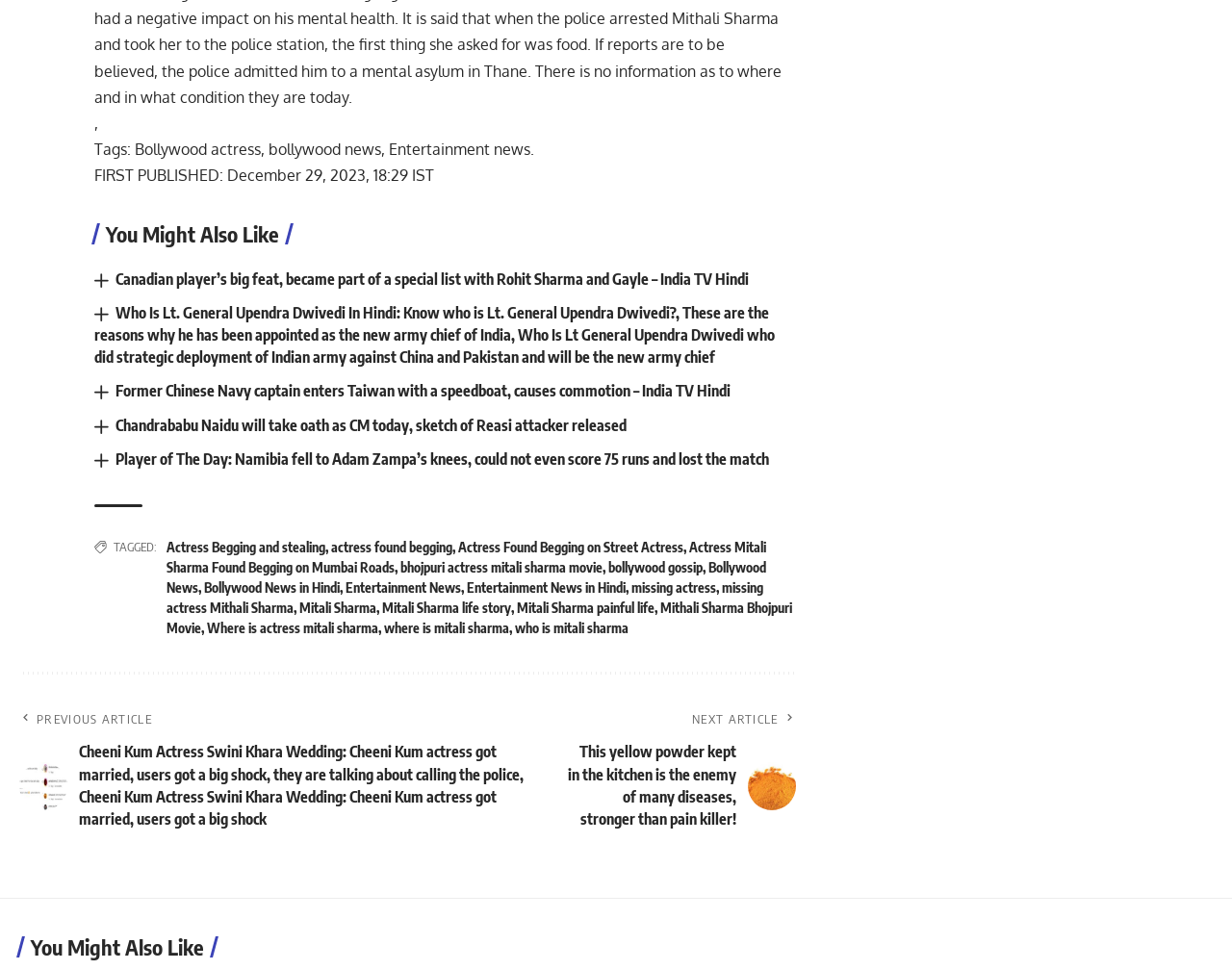Find the bounding box coordinates of the clickable area required to complete the following action: "Click on 'Canadian player’s big feat, became part of a special list with Rohit Sharma and Gayle – India TV Hindi'".

[0.094, 0.277, 0.608, 0.297]